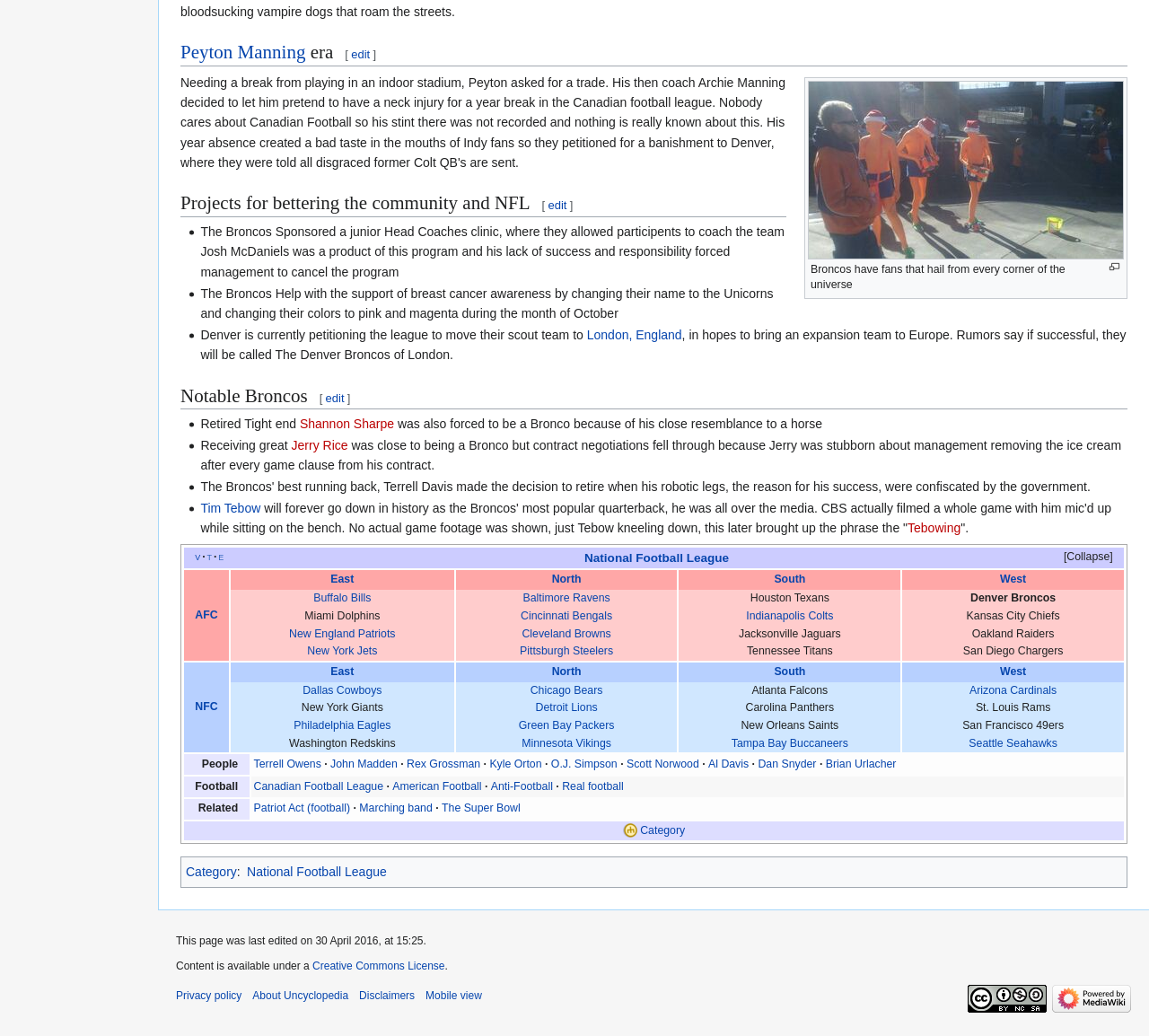Give a succinct answer to this question in a single word or phrase: 
What is the name of the program where Josh McDaniels was a product?

junior Head Coaches clinic